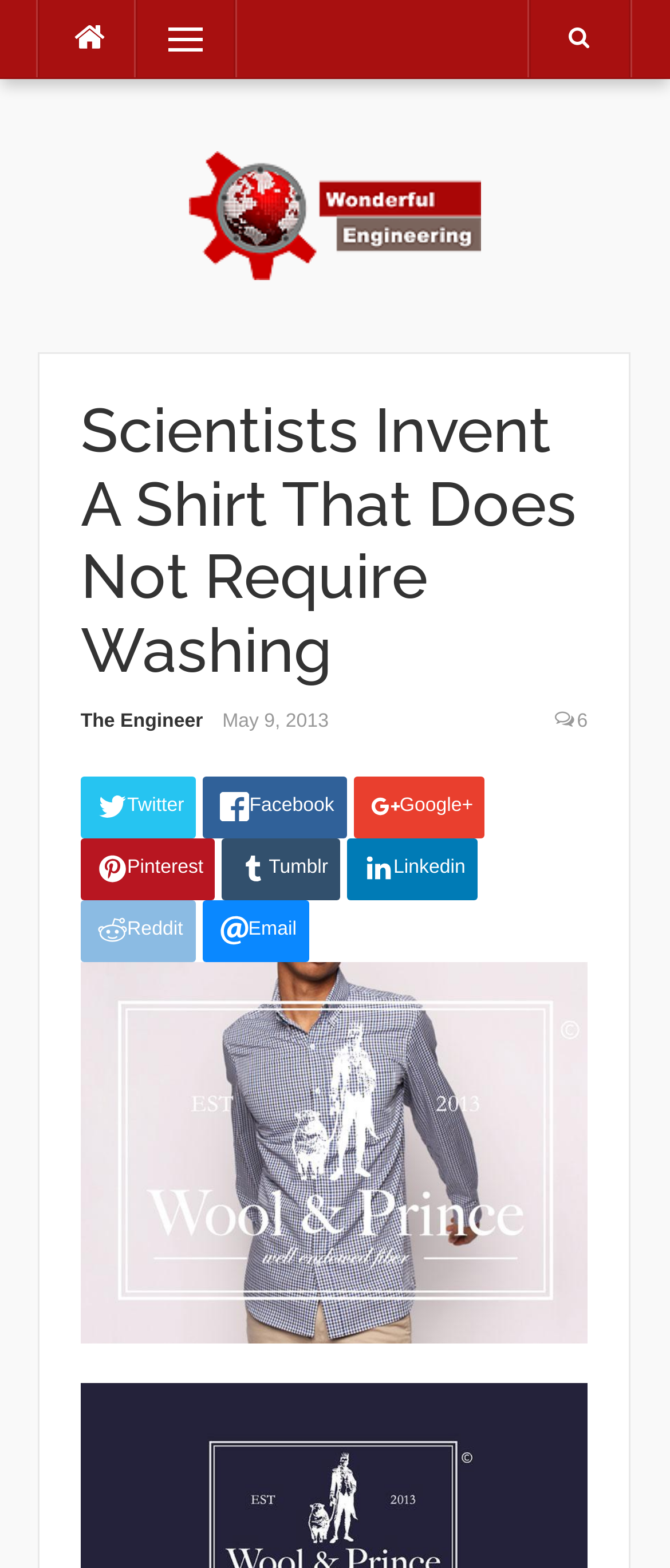How many comments are there on the article?
From the image, provide a succinct answer in one word or a short phrase.

6